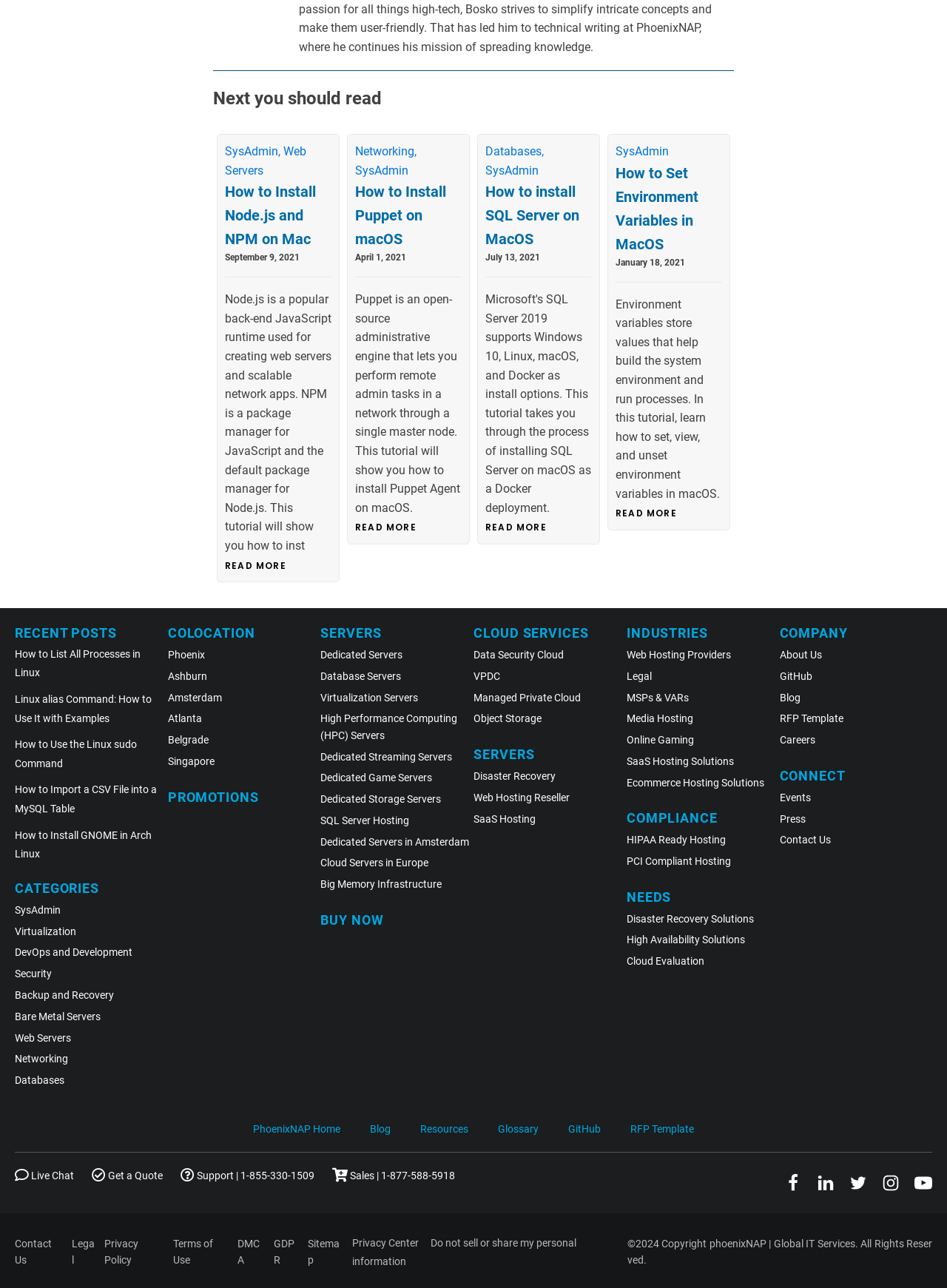Find the bounding box of the UI element described as: "SysAdmin". The bounding box coordinates should be given as four float values between 0 and 1, i.e., [left, top, right, bottom].

[0.238, 0.11, 0.296, 0.121]